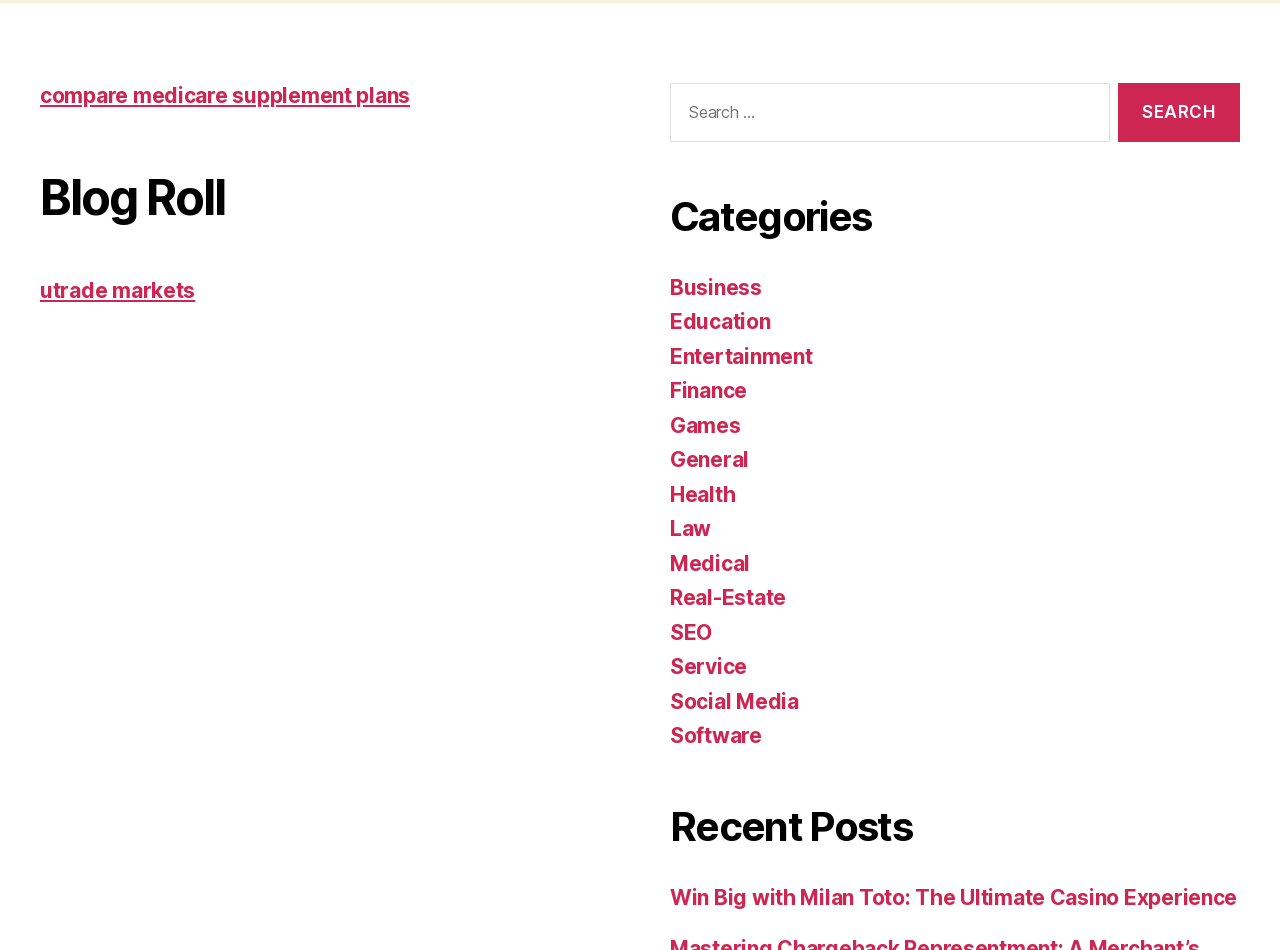Identify the bounding box for the UI element that is described as follows: "compare medicare supplement plans".

[0.031, 0.087, 0.32, 0.114]